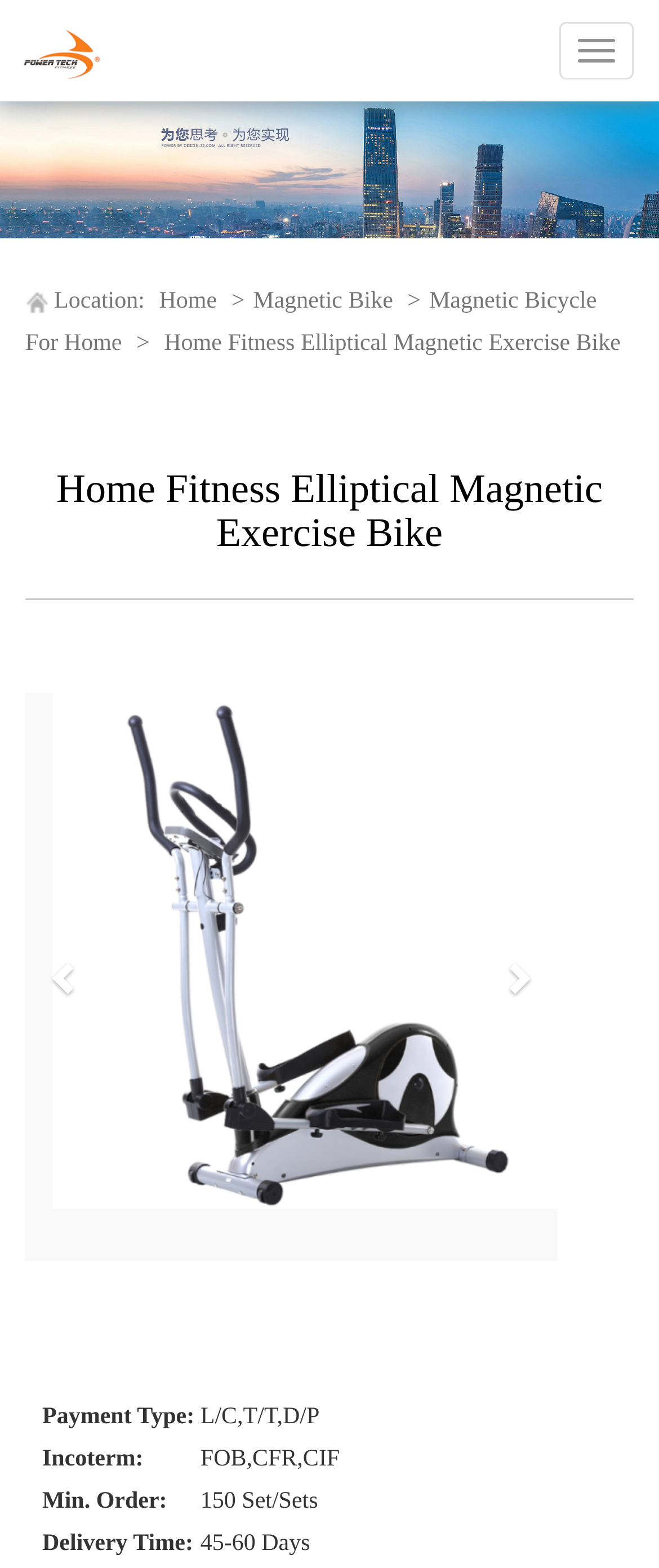Give a one-word or short-phrase answer to the following question: 
What is the location of the company?

Not specified